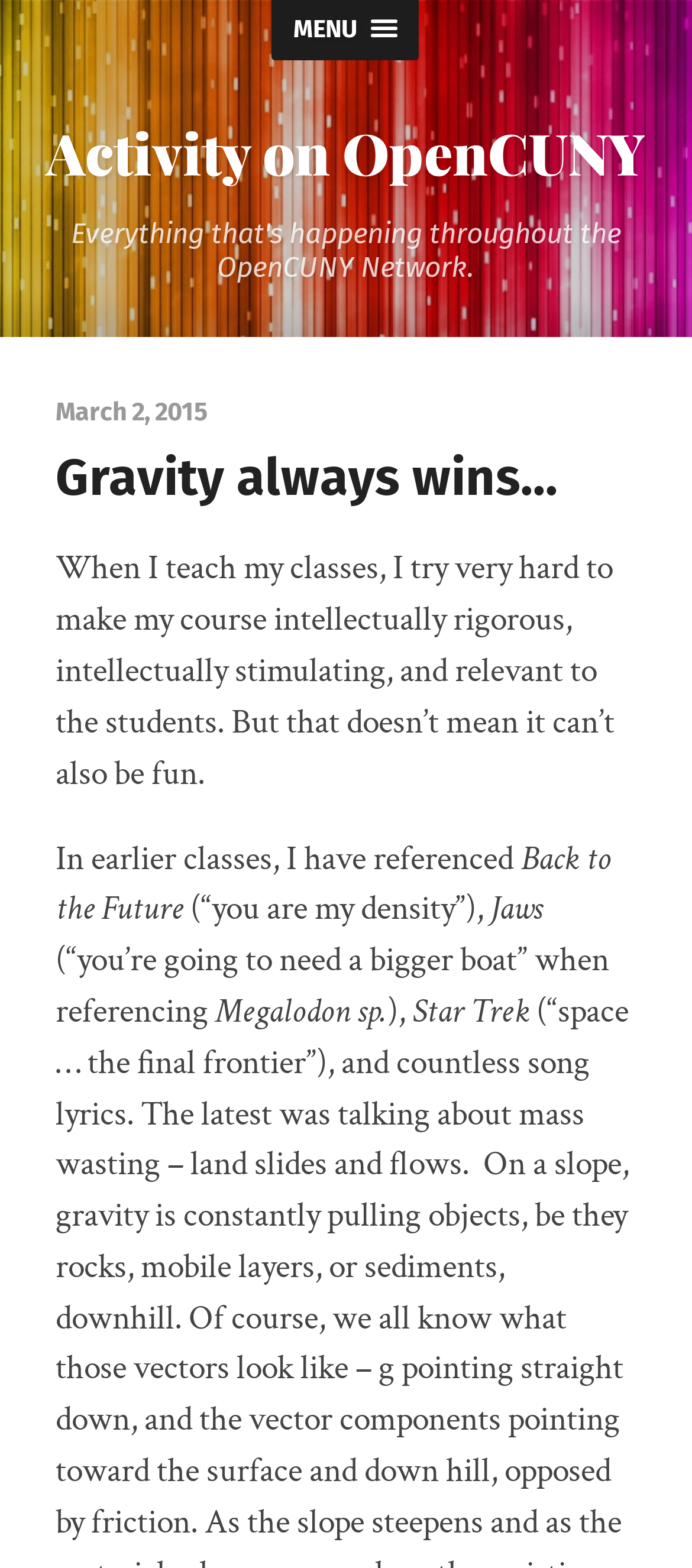What is the name of the shark species mentioned in the text?
Your answer should be a single word or phrase derived from the screenshot.

Megalodon sp.